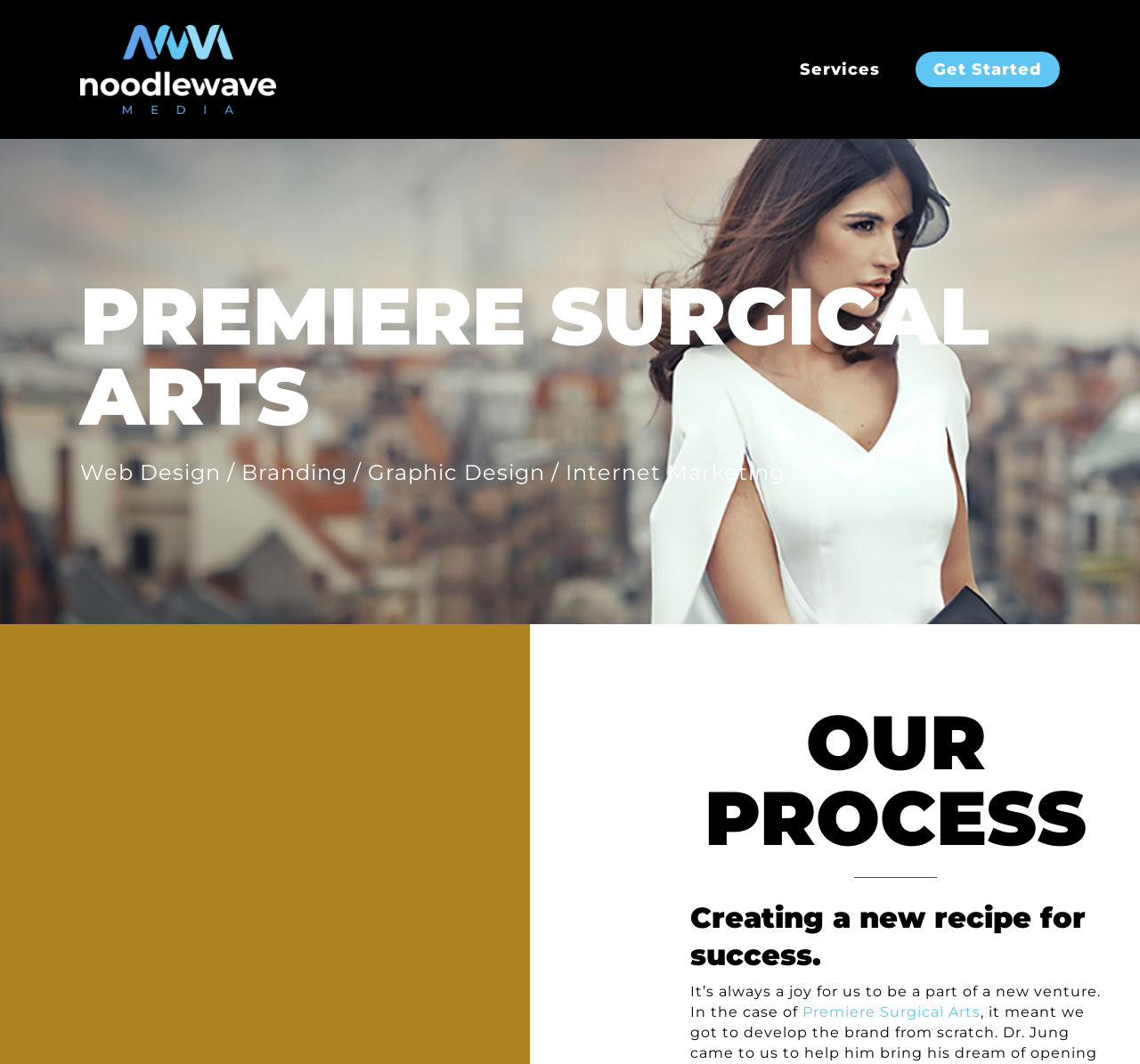What is the orientation of the separator? Examine the screenshot and reply using just one word or a brief phrase.

horizontal